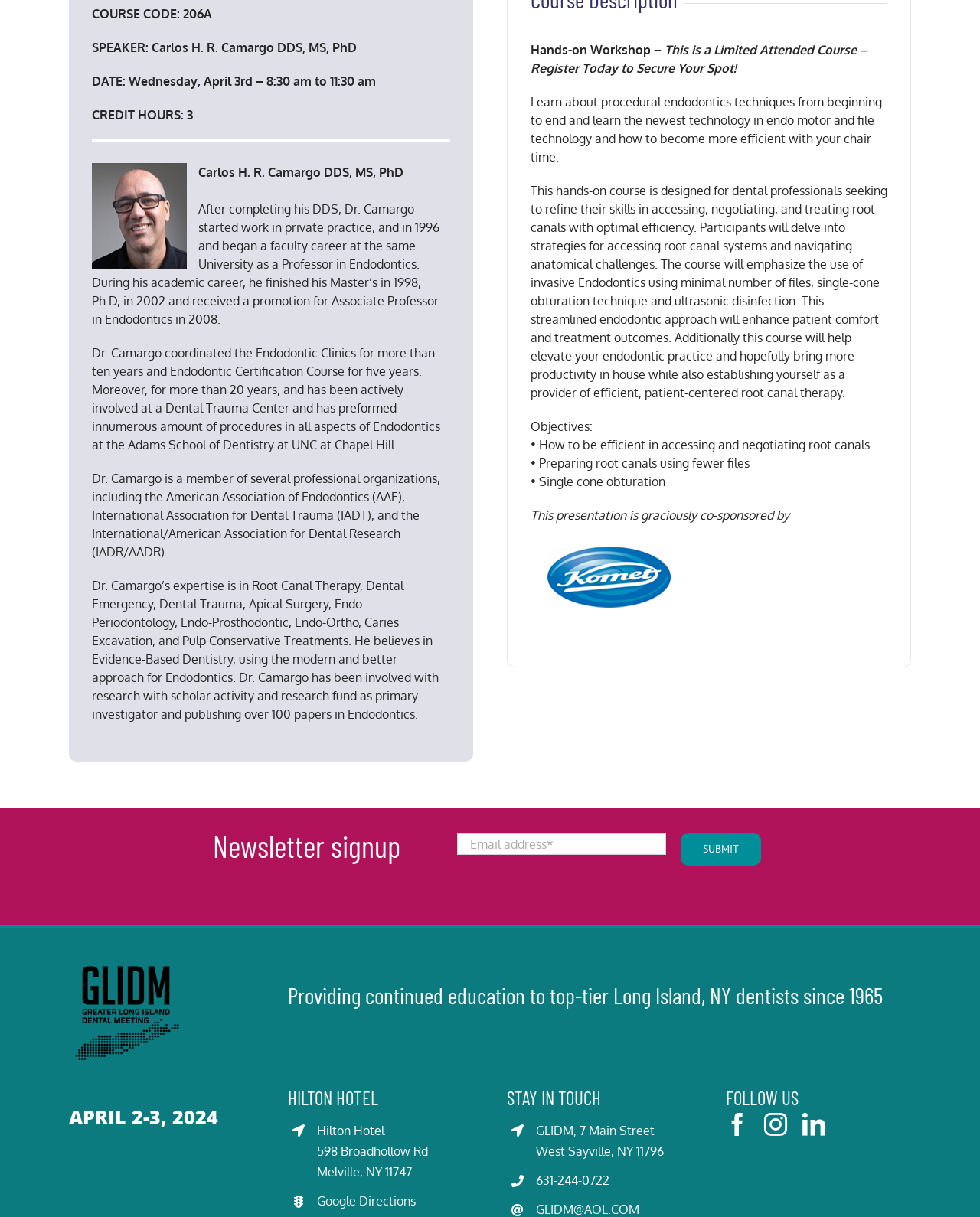Identify the bounding box coordinates for the UI element mentioned here: "Go to Top". Provide the coordinates as four float values between 0 and 1, i.e., [left, top, right, bottom].

[0.904, 0.381, 0.941, 0.403]